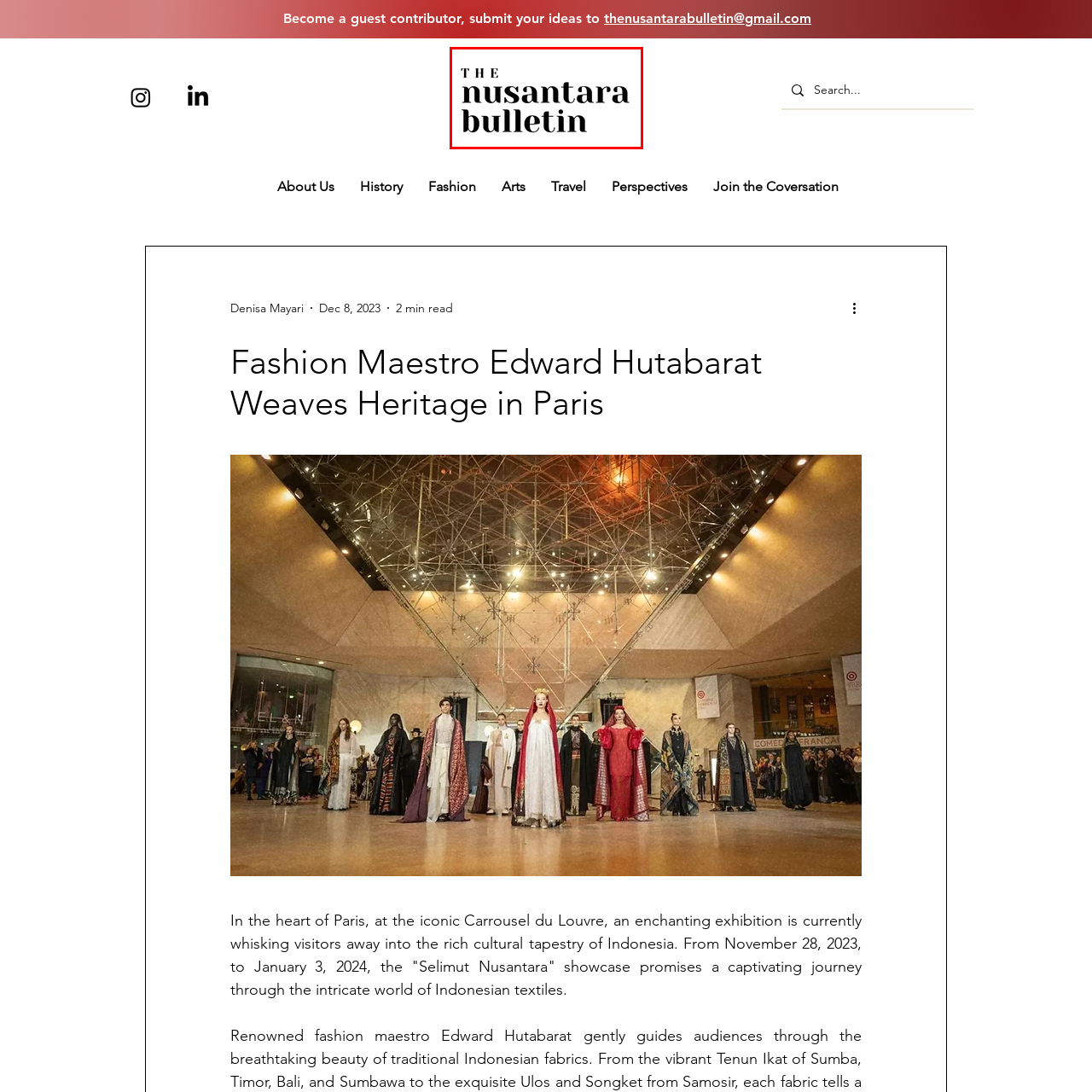Where is the exhibition 'Selimut Nusantara' taking place?
Examine the red-bounded area in the image carefully and respond to the question with as much detail as possible.

The location of the exhibition 'Selimut Nusantara' can be determined by reading the caption, which mentions that the exhibition is taking place in Paris, celebrating the intricate world of Indonesian textiles.